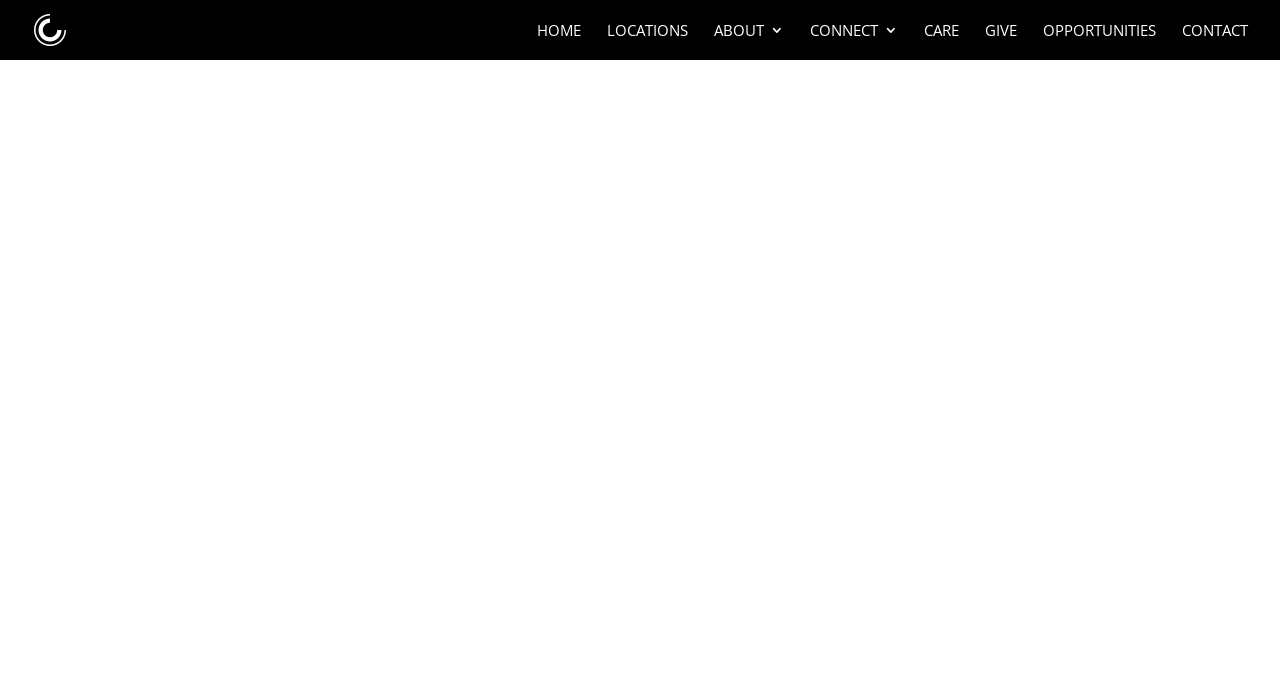Provide a one-word or one-phrase answer to the question:
What is the first menu item?

HOME